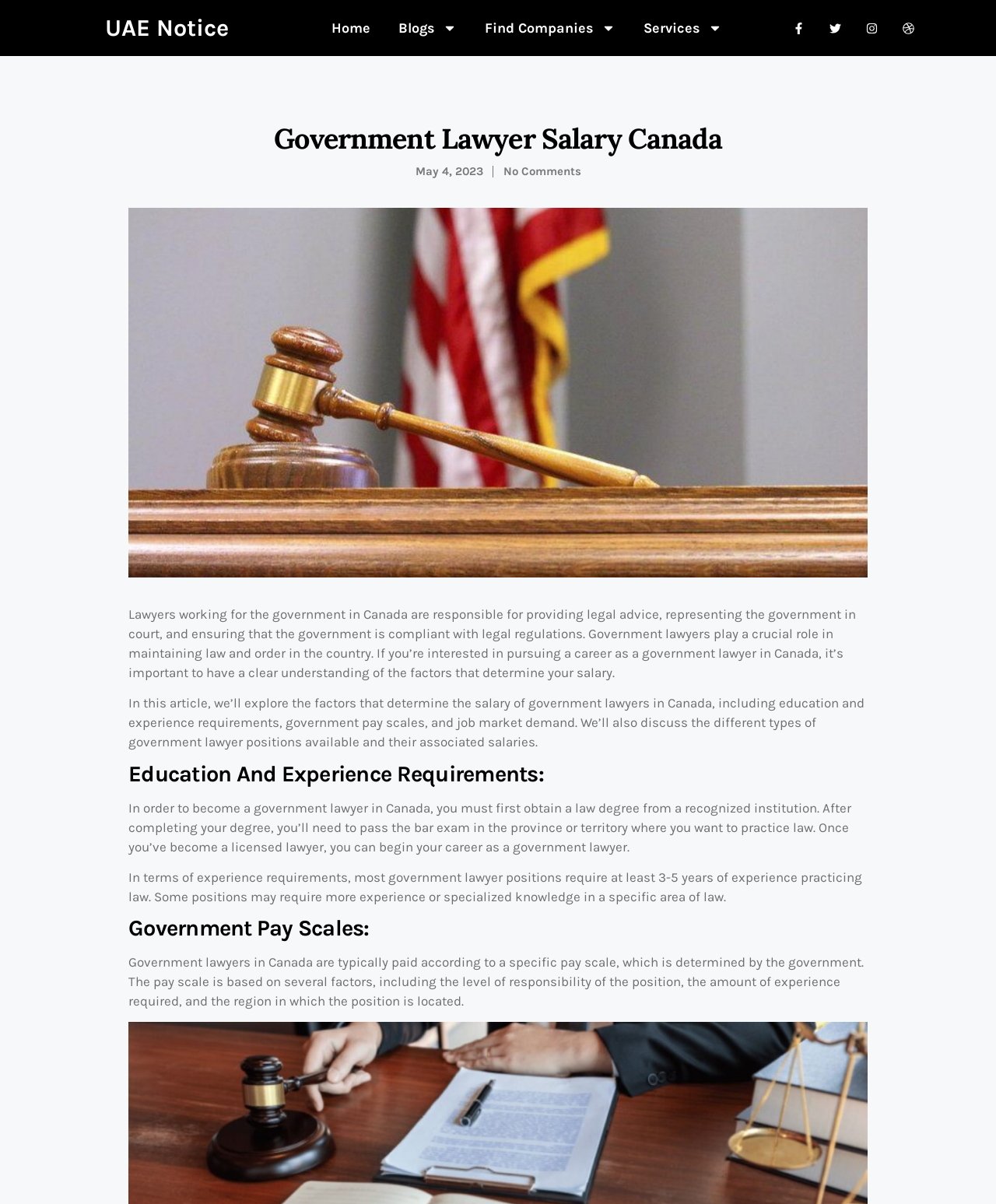Answer the question with a single word or phrase: 
What is the purpose of the article?

To explore government lawyer salaries